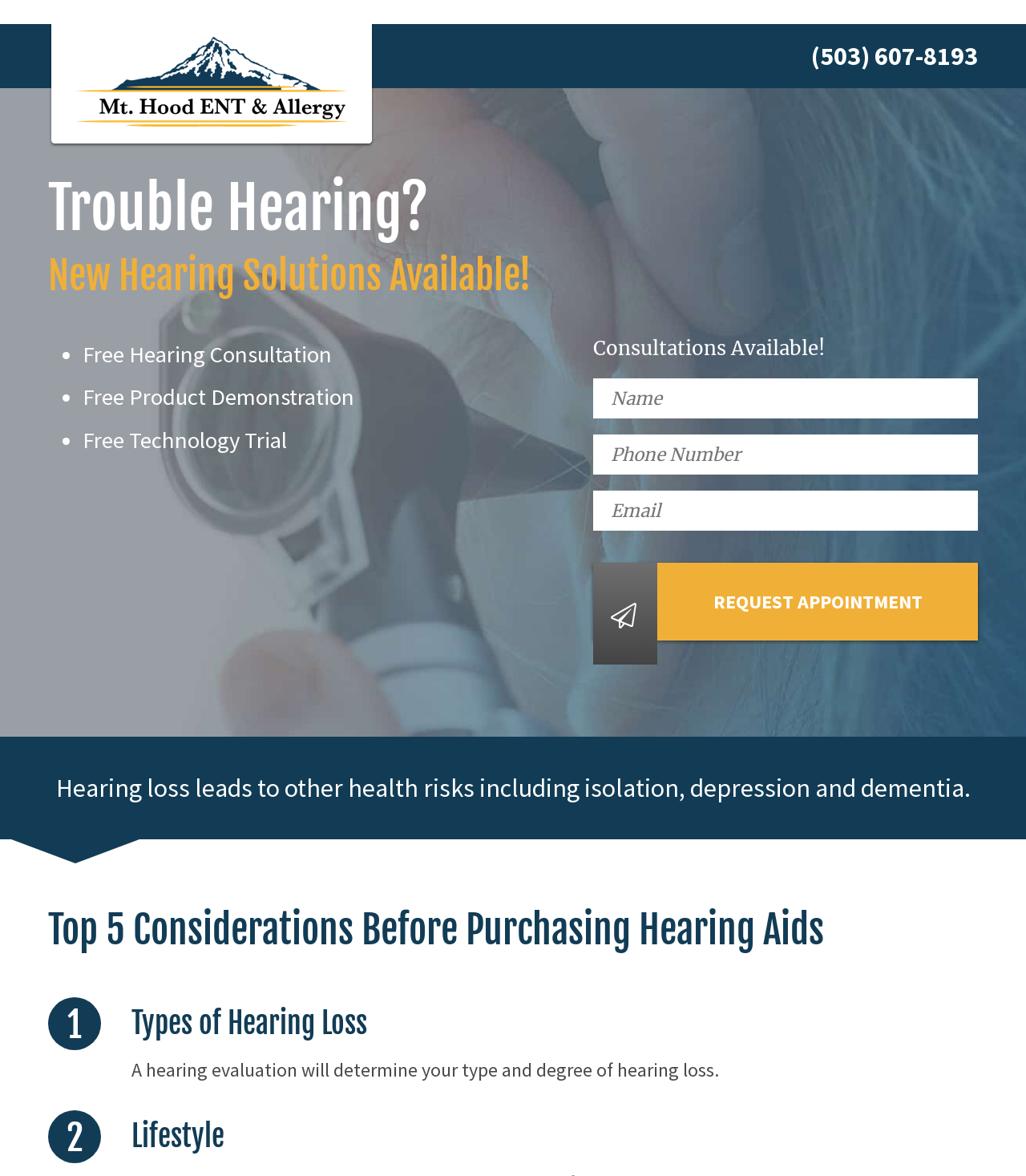What is the phone number on the webpage?
Answer the question with a single word or phrase derived from the image.

(503) 607-8193